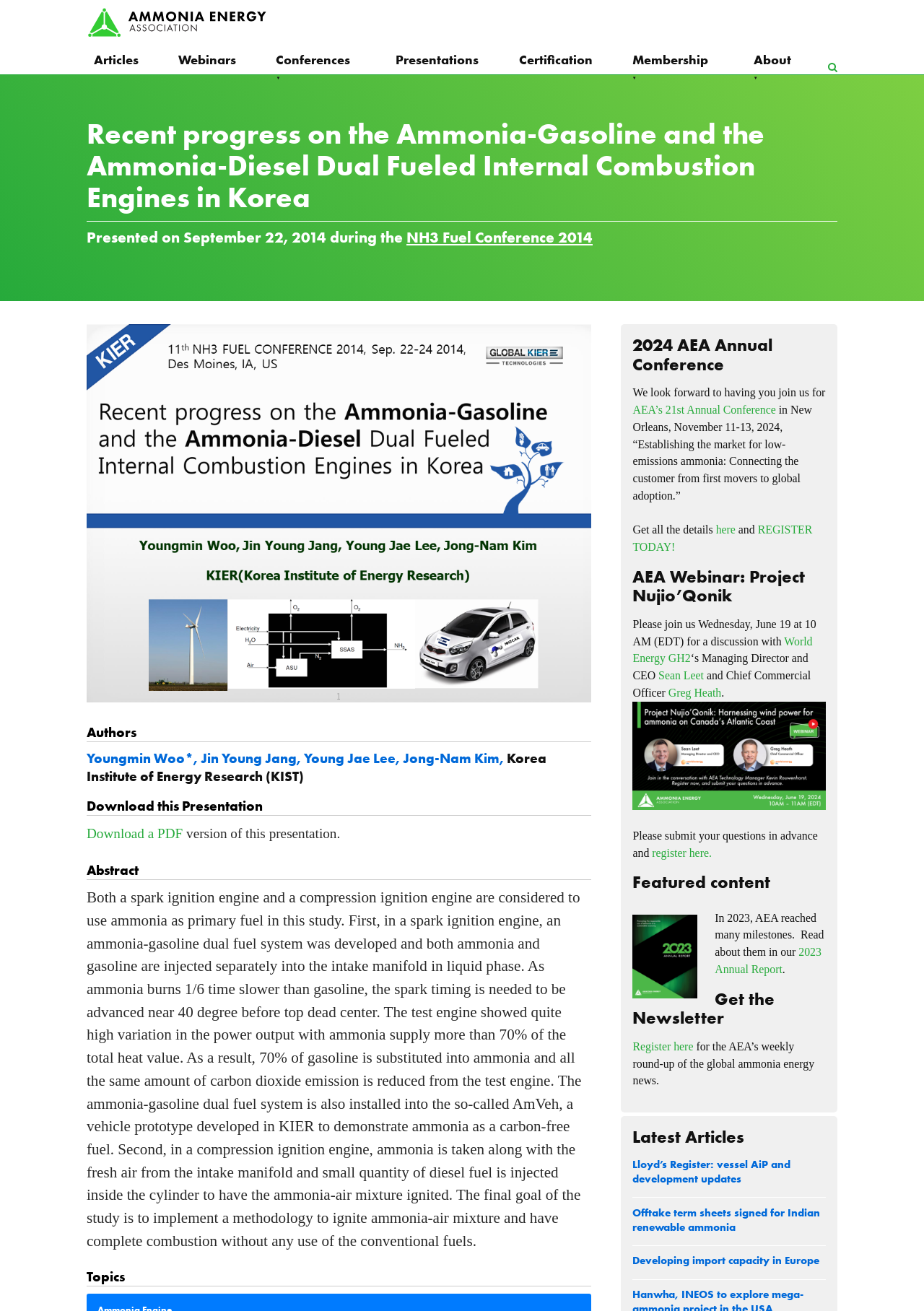Who are the authors of the presentation?
Please interpret the details in the image and answer the question thoroughly.

The authors of the presentation can be found in the section 'Authors' where their names are listed as links.